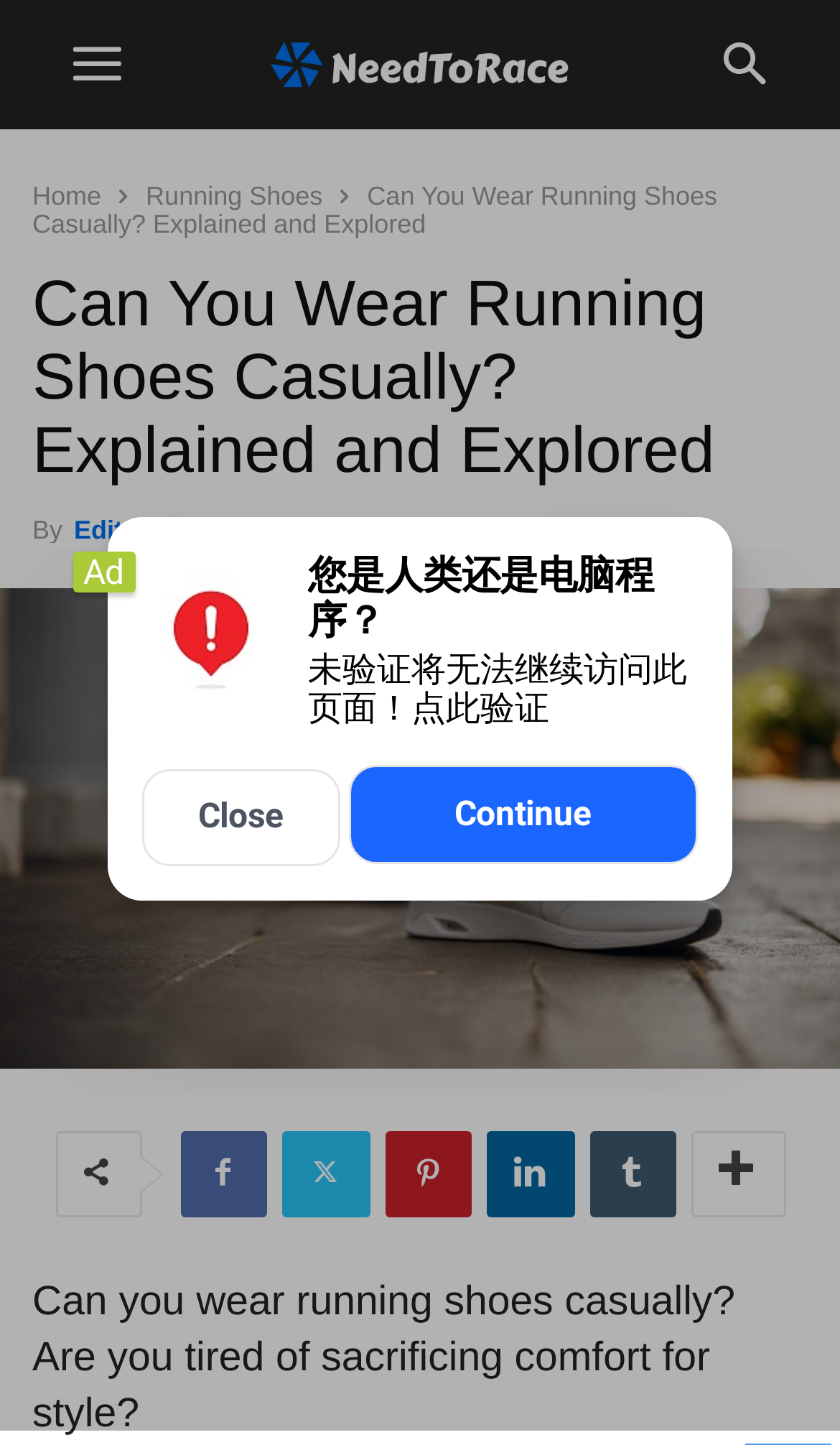Kindly determine the bounding box coordinates for the area that needs to be clicked to execute this instruction: "Switch to basic HTML version".

None